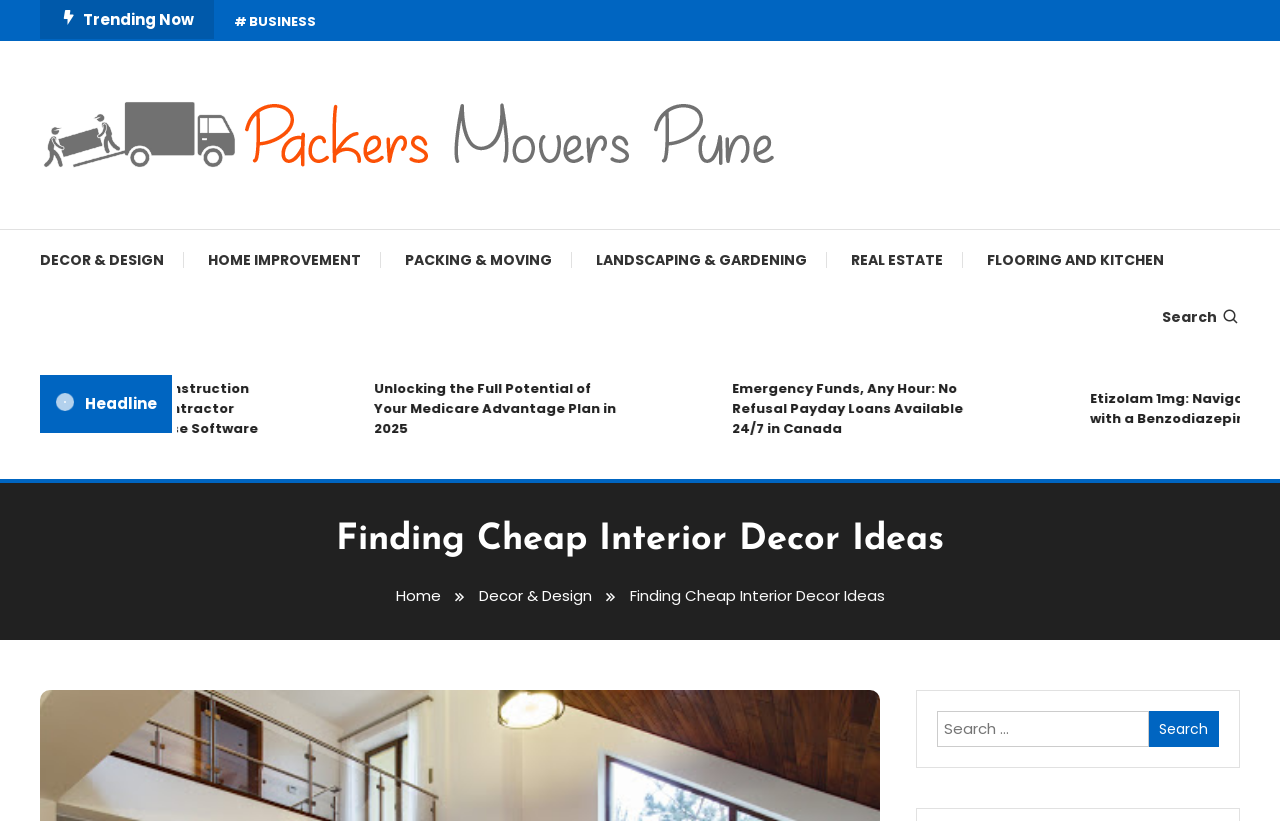Consider the image and give a detailed and elaborate answer to the question: 
How many links are in the navigation breadcrumbs?

I counted the number of links in the navigation breadcrumbs by looking at the elements 'Home', 'Decor & Design', and 'Finding Cheap Interior Decor Ideas'. There are 3 links in total.